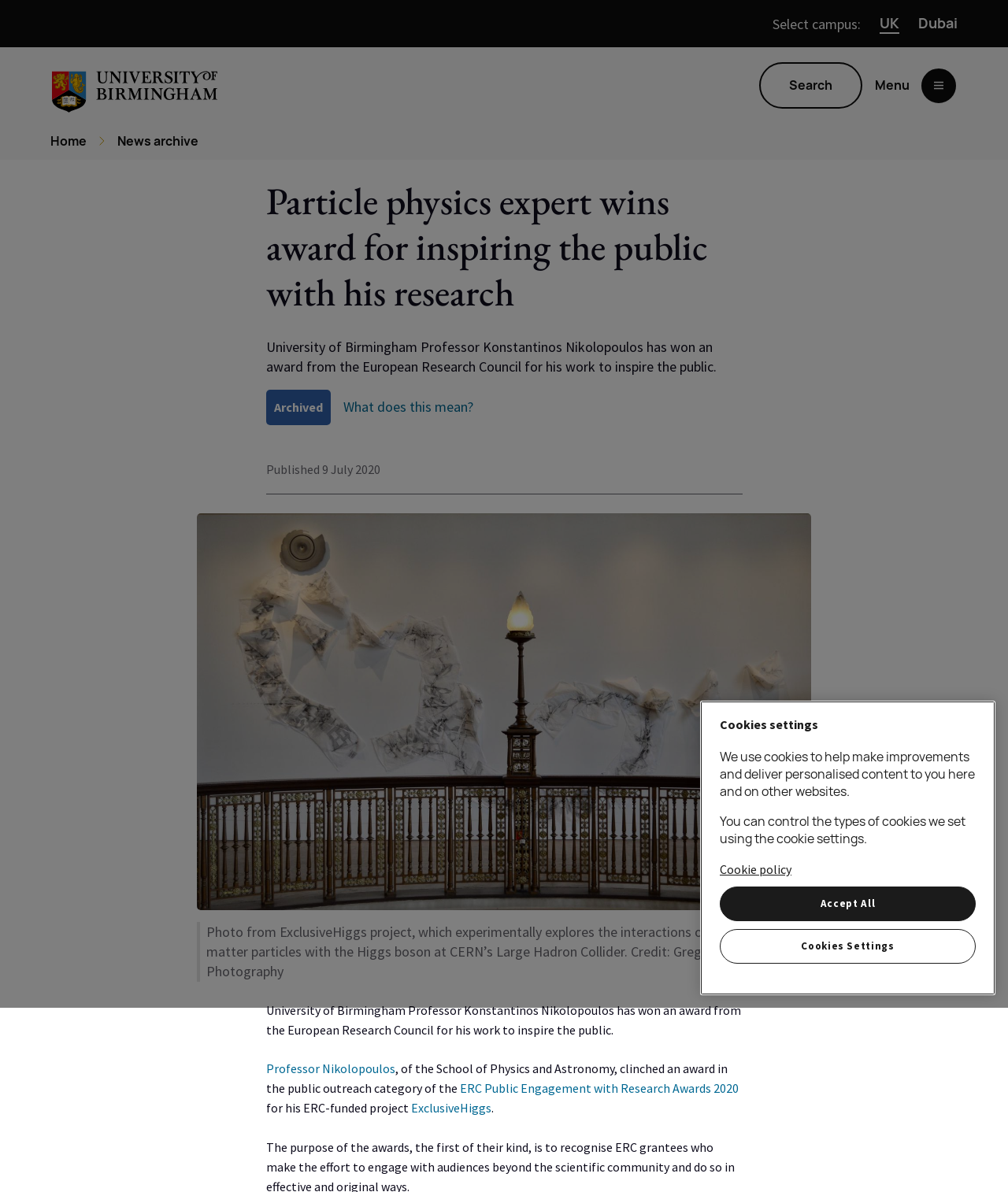Generate a detailed explanation of the webpage's features and information.

The webpage is about a news article from the University of Birmingham, featuring Professor Konstantinos Nikolopoulos who has won an award from the European Research Council for his work to inspire the public. 

At the top of the page, there is a navigation menu with links to different campuses, including UK and Dubai, as well as a search button and a menu button. Below the navigation menu, there is a header section with a link to the University of Birmingham's homepage and a news archive link.

The main content of the page is divided into two sections. On the left side, there is a large image related to the ExclusiveHiggs project, which experimentally explores the interactions of elementary matter particles with the Higgs boson at CERN's Large Hadron Collider. Below the image, there is a figure caption with a detailed description of the image.

On the right side of the page, there is a news article with a heading that matches the title of the webpage. The article starts with a brief summary of Professor Nikolopoulos' achievement, followed by more details about his ERC-funded project, ExclusiveHiggs. There are also links to related pages, including the professor's profile and the ERC Public Engagement with Research Awards 2020.

At the bottom of the page, there is a cookies settings section, which is a modal dialog that can be opened to control the types of cookies used on the website. The section includes a brief description of how cookies are used, a link to the cookie policy, and buttons to accept all cookies or customize cookie settings.